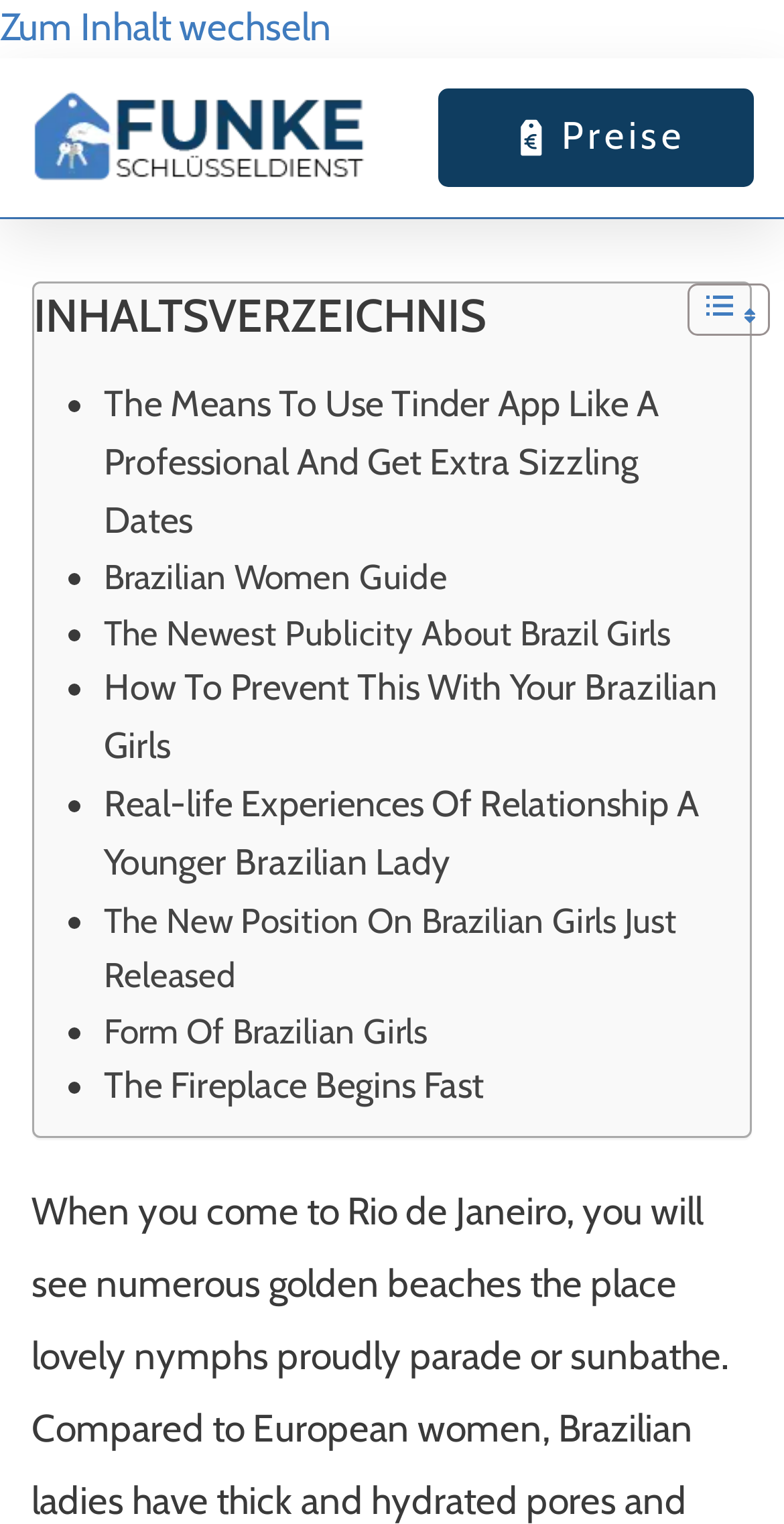Please indicate the bounding box coordinates for the clickable area to complete the following task: "go to the page about The Means To Use Tinder App Like A Professional And Get Extra Sizzling Dates". The coordinates should be specified as four float numbers between 0 and 1, i.e., [left, top, right, bottom].

[0.132, 0.25, 0.84, 0.356]